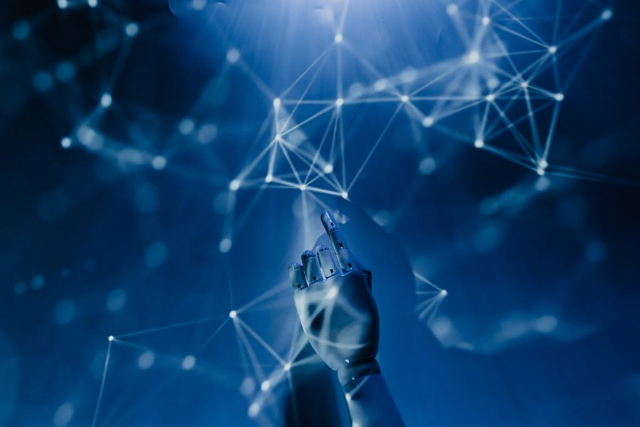What is the theme of the digital connections?
Look at the image and answer the question with a single word or phrase.

technology and artificial intelligence